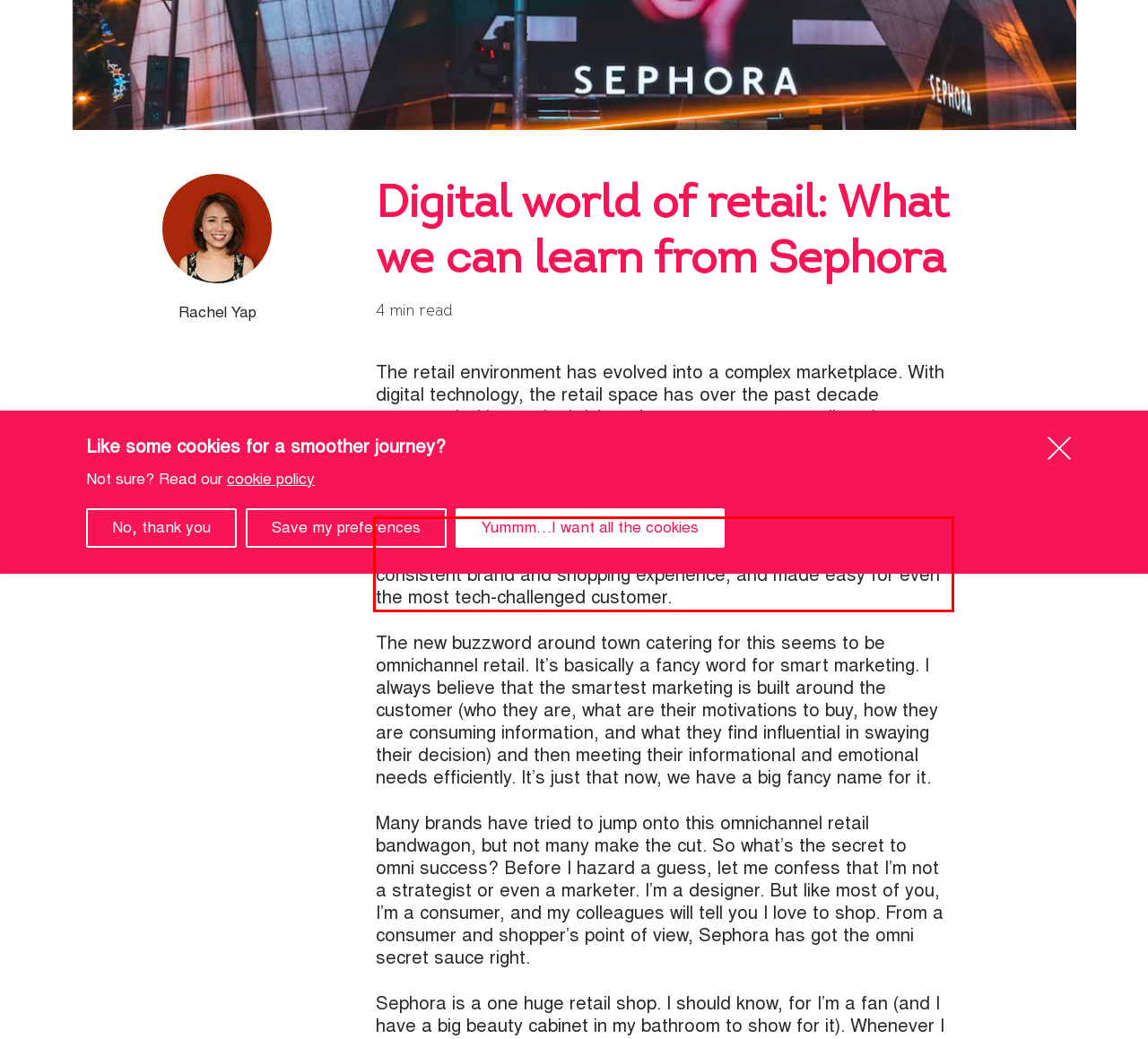Using the provided screenshot of a webpage, recognize and generate the text found within the red rectangle bounding box.

While these channels seem daunting and complex, they can be beneficial to brands once they are orchestrated into a seamless and consistent brand and shopping experience, and made easy for even the most tech-challenged customer.